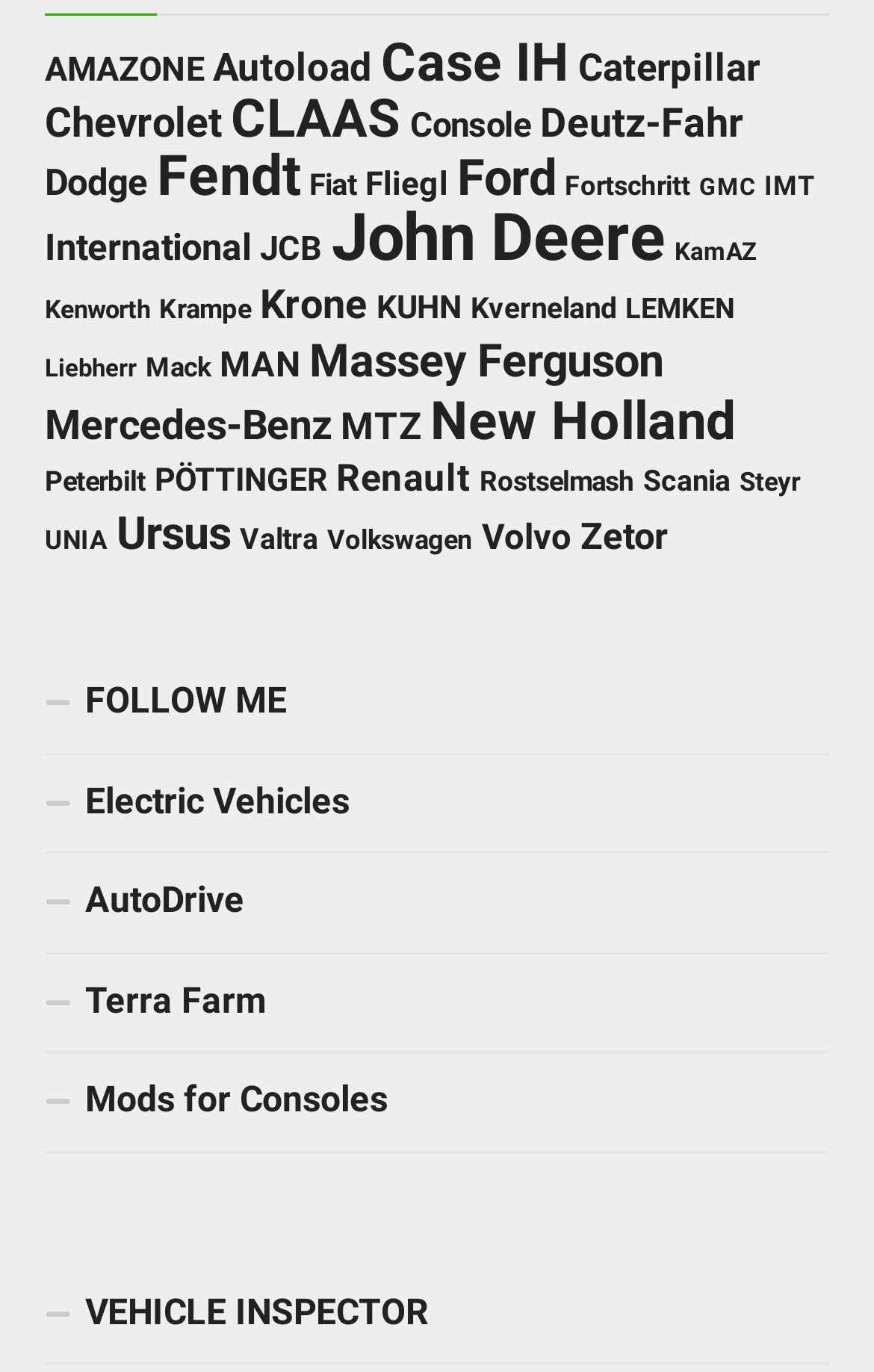Examine the screenshot and answer the question in as much detail as possible: What is the purpose of the 'FOLLOW ME' link?

The purpose of the 'FOLLOW ME' link is not explicitly stated on the webpage, but it may be related to social media or subscription-based services.